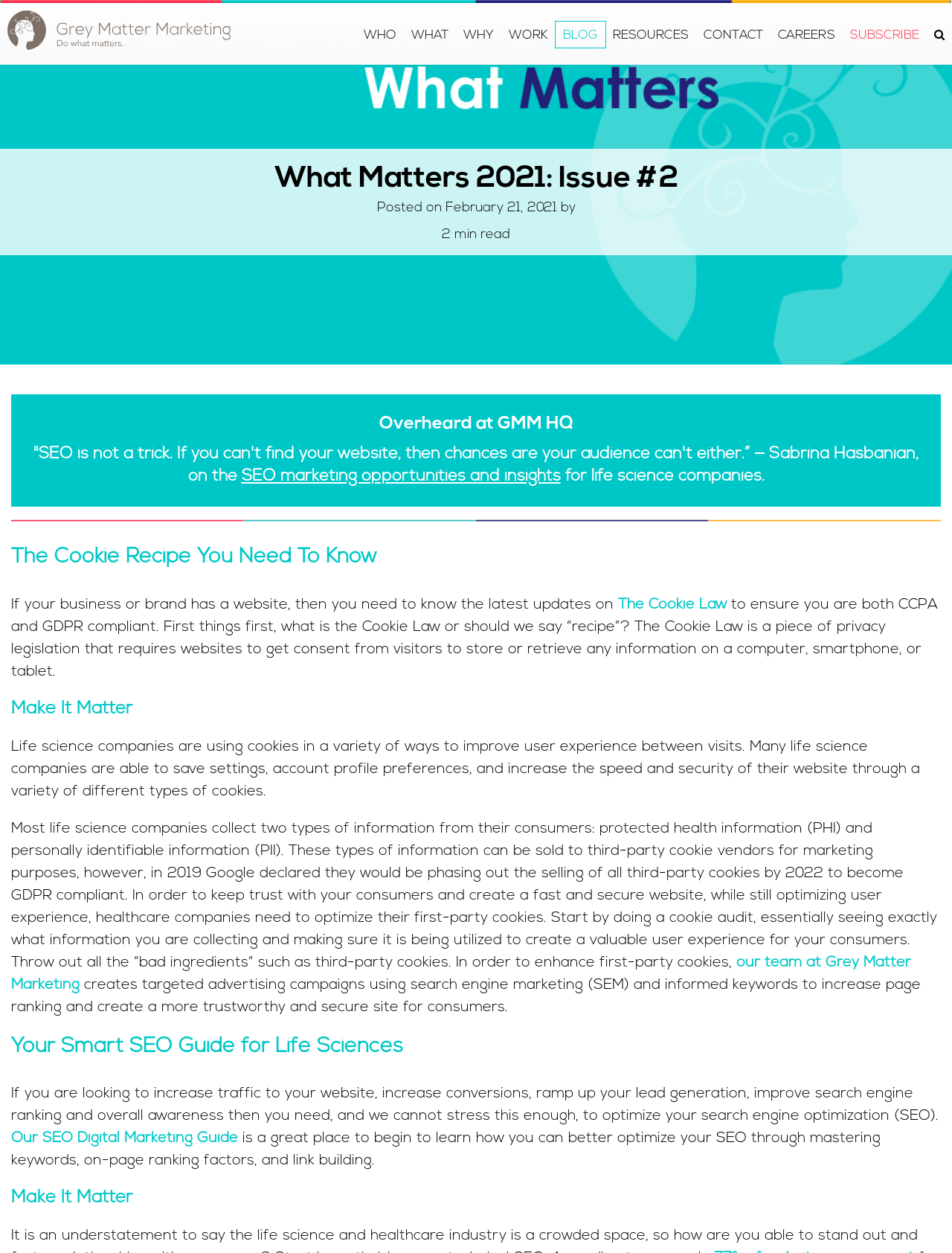What type of information do life science companies collect from their consumers?
Look at the screenshot and respond with one word or a short phrase.

PHI and PII